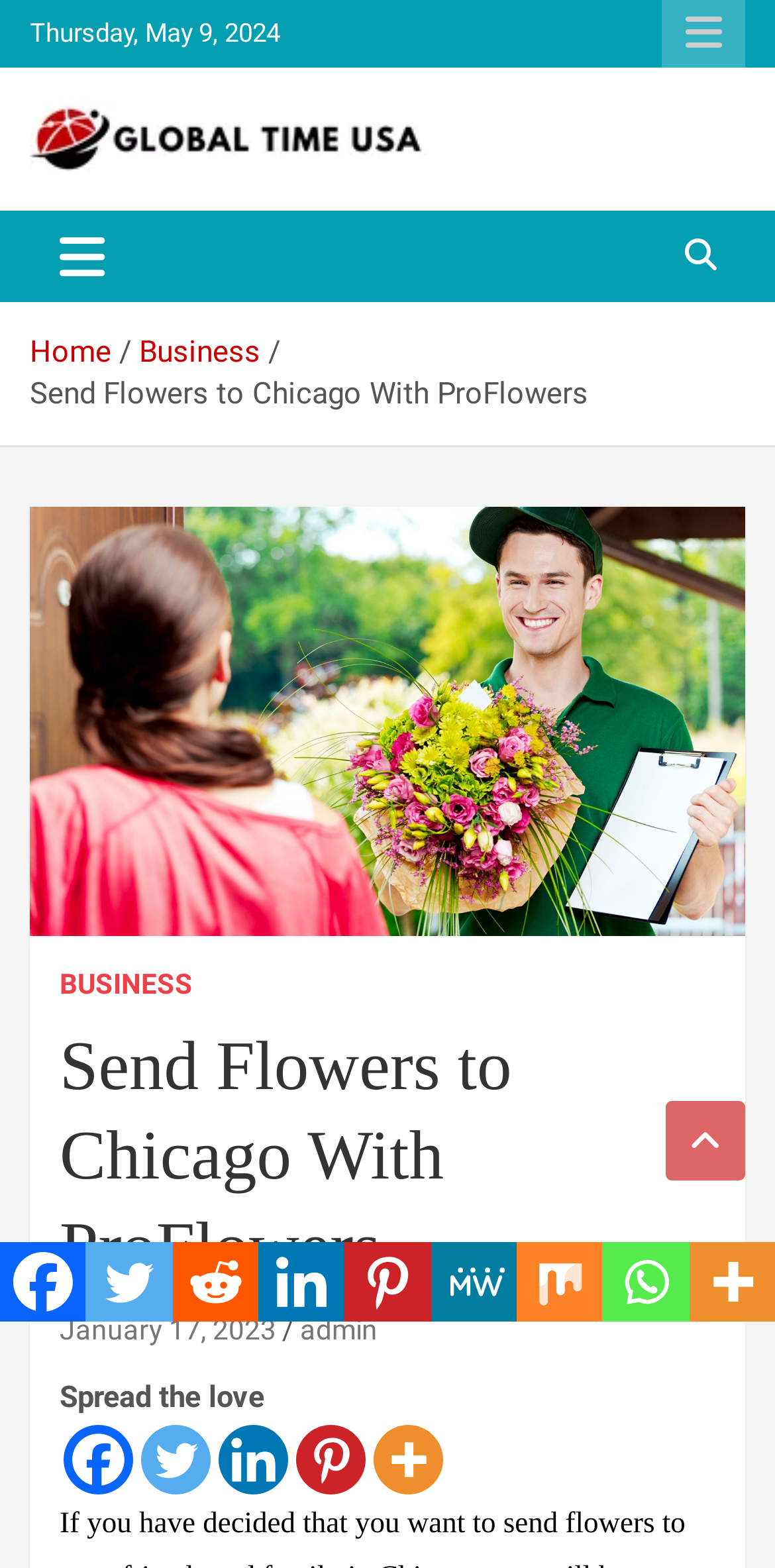Locate the bounding box coordinates of the segment that needs to be clicked to meet this instruction: "Click the responsive menu button".

[0.854, 0.0, 0.962, 0.043]